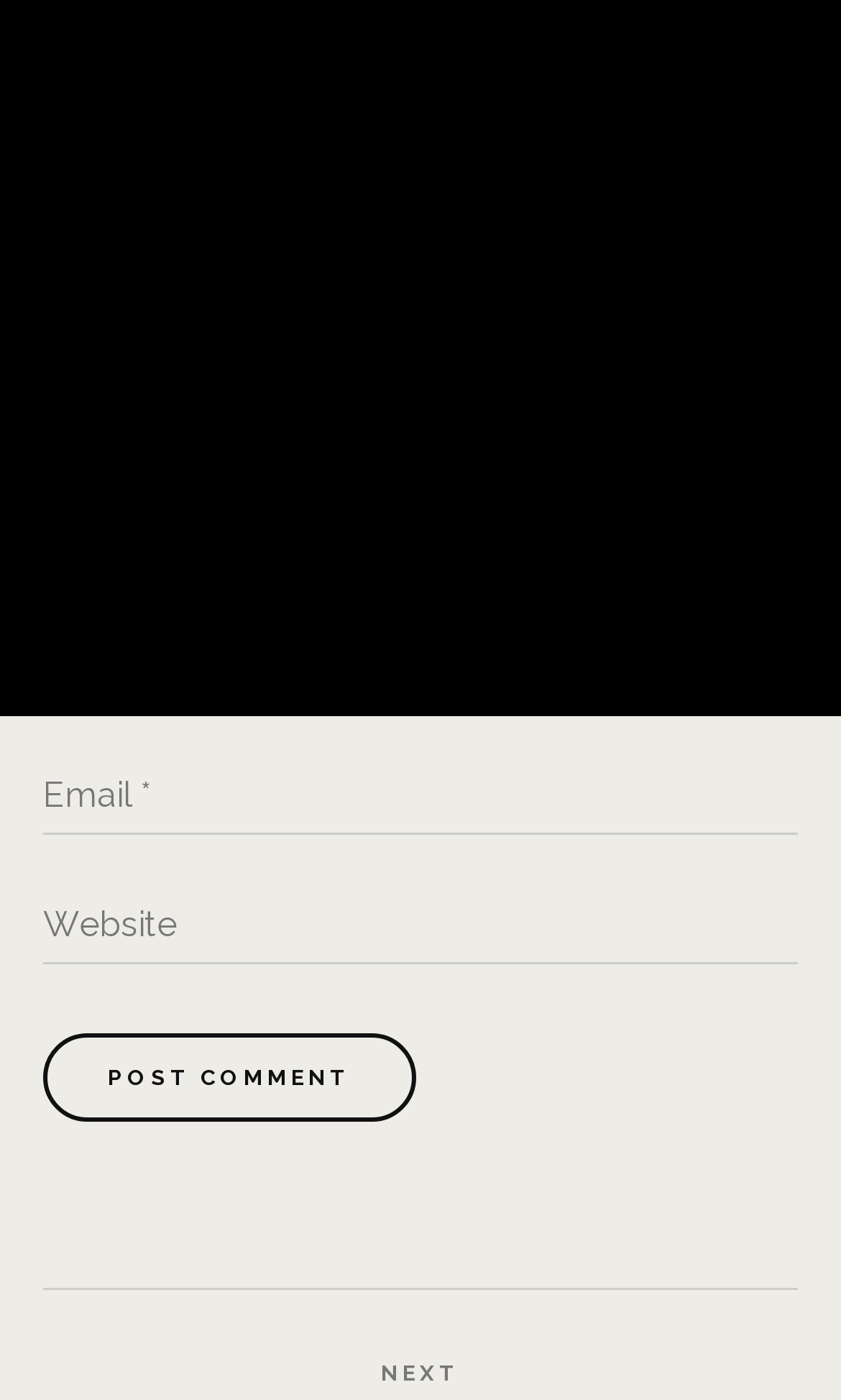Find the bounding box of the web element that fits this description: "parent_node: Name * name="author"".

[0.051, 0.436, 0.949, 0.504]